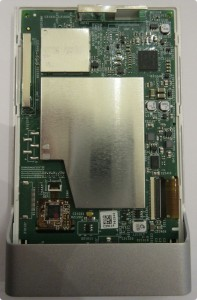Why is the disassembly process emphasized in the post?
From the details in the image, answer the question comprehensively.

The disassembly process is emphasized in the post to highlight the fact that the device can be opened and repaired, which is an important aspect of consumer electronics, and the post is drawing attention to the connections essential for the touch screen functionality.